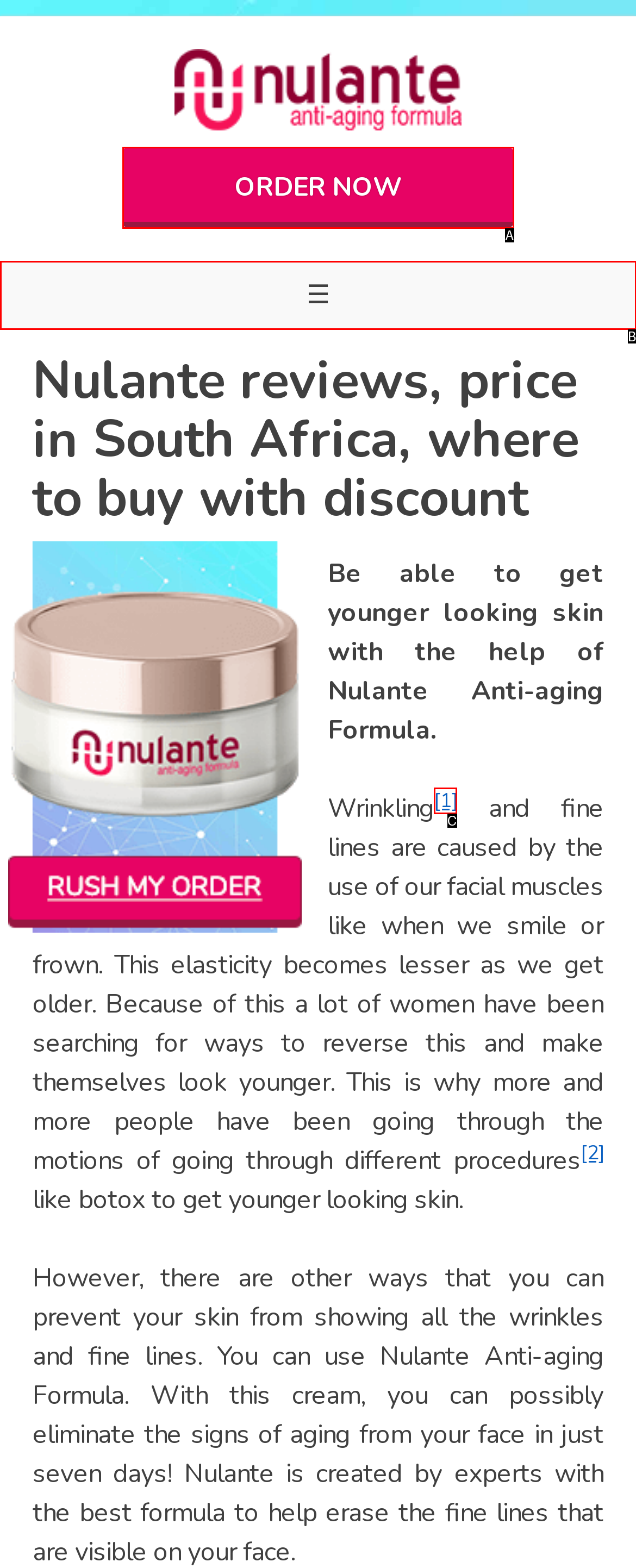Based on the description: Order now, select the HTML element that fits best. Provide the letter of the matching option.

A